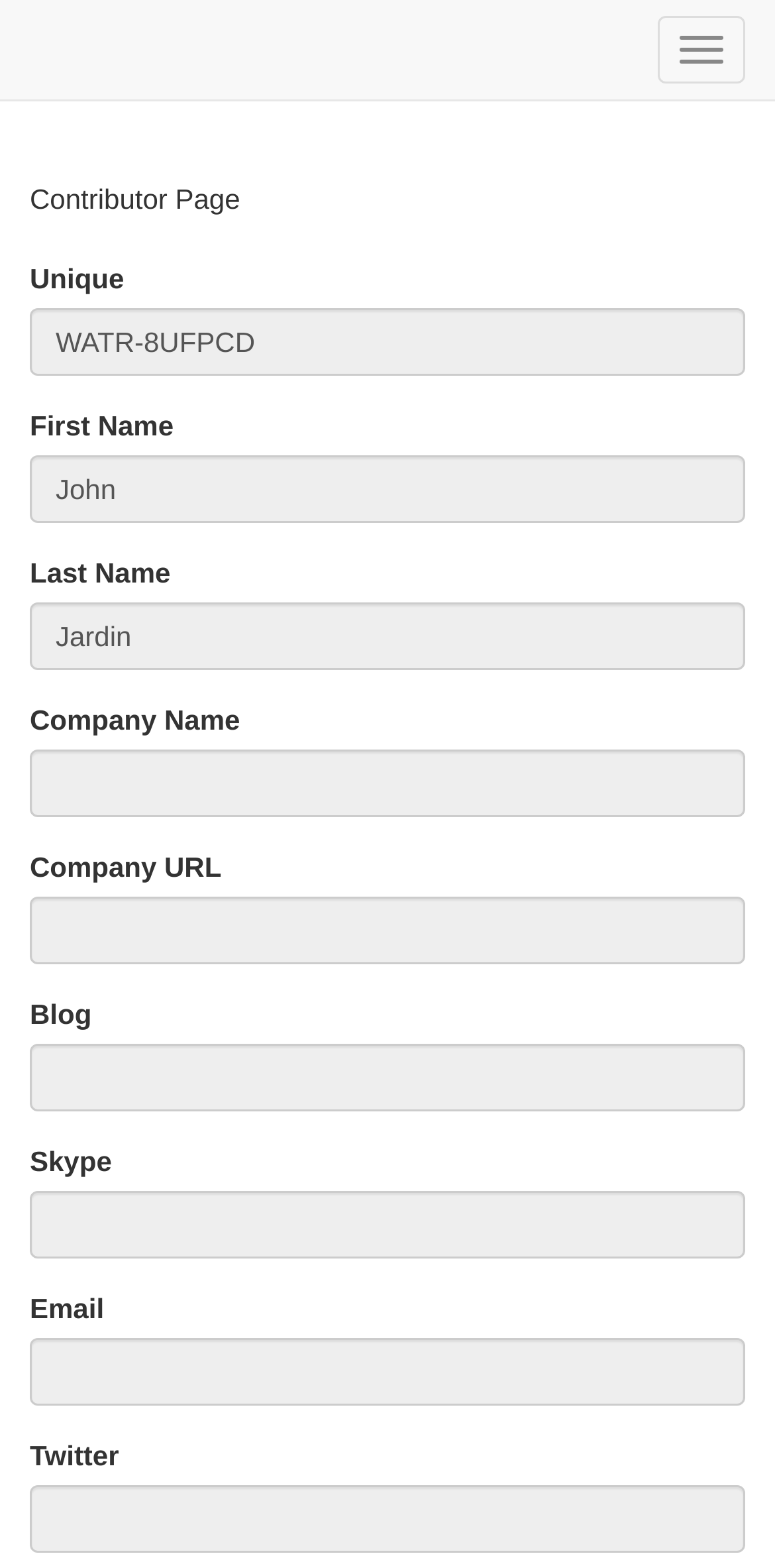Kindly determine the bounding box coordinates for the clickable area to achieve the given instruction: "Enter contributor ID".

[0.038, 0.197, 0.962, 0.24]